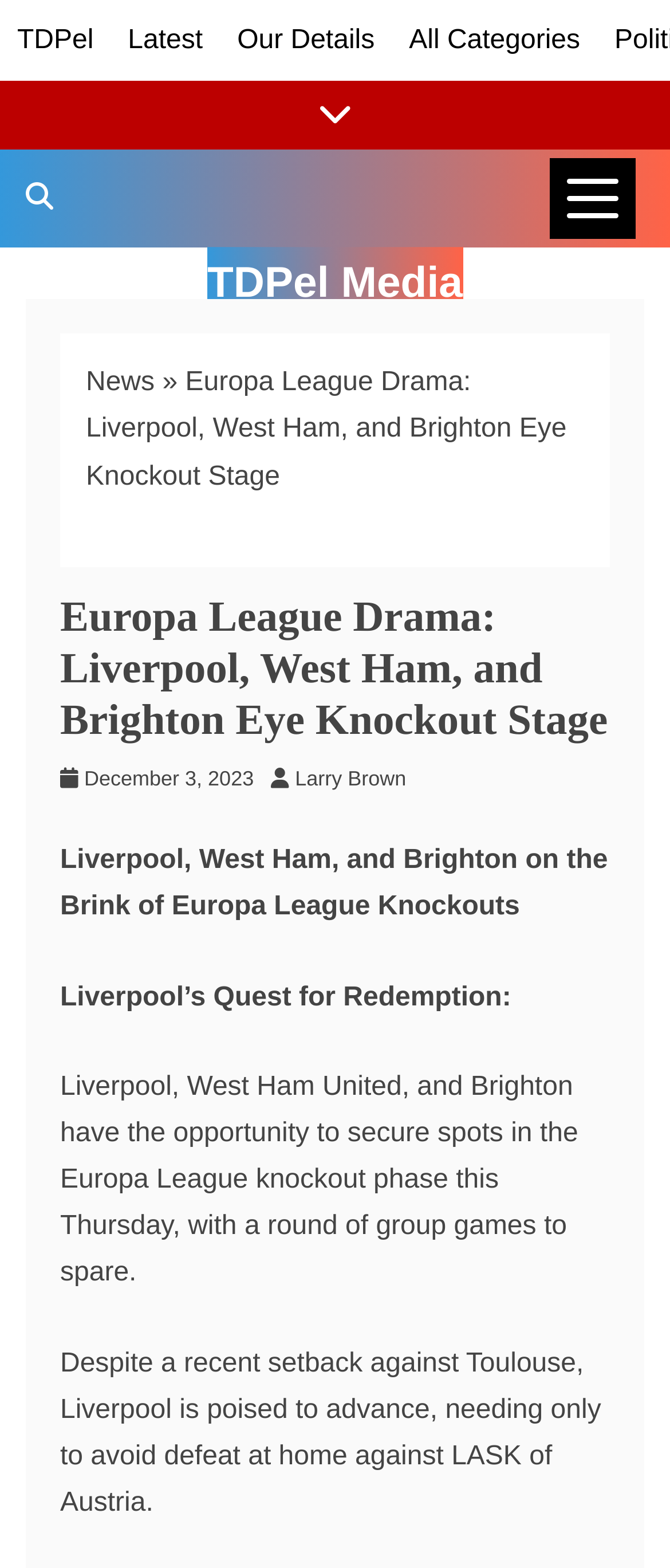Indicate the bounding box coordinates of the element that needs to be clicked to satisfy the following instruction: "show news categories". The coordinates should be four float numbers between 0 and 1, i.e., [left, top, right, bottom].

[0.821, 0.101, 0.949, 0.153]